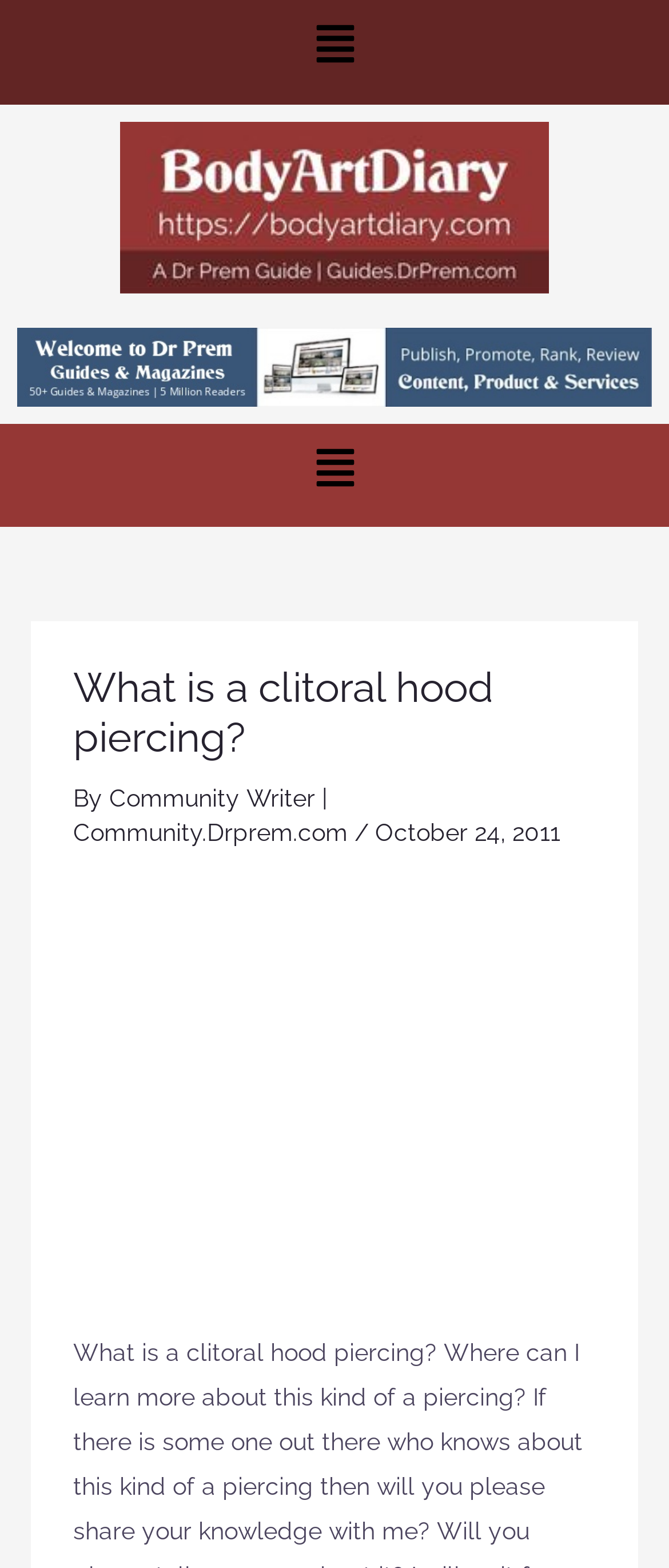Please provide a one-word or short phrase answer to the question:
Who wrote this article?

Community Writer